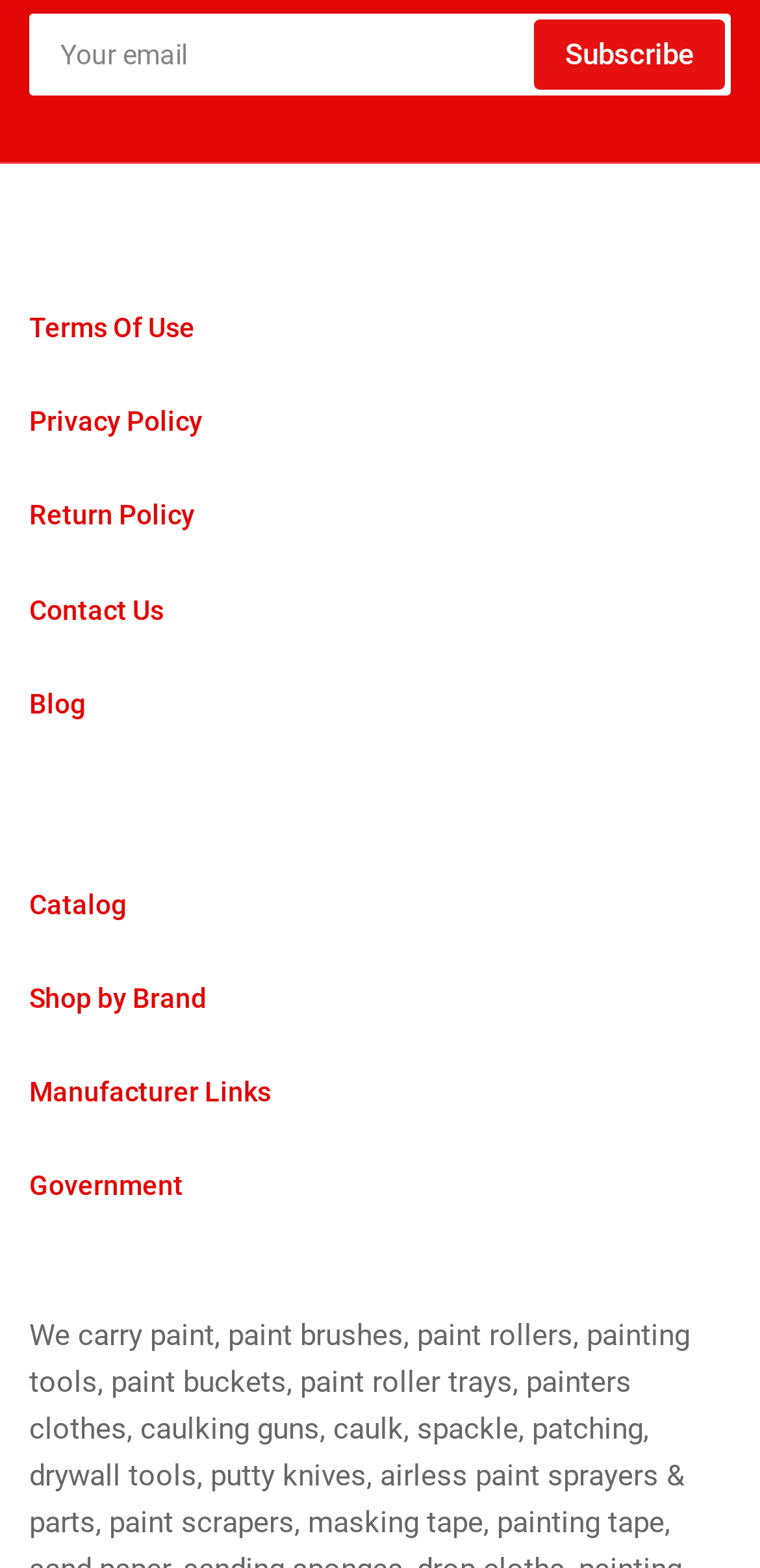What is the function of the 'Subscribe' button?
Using the screenshot, give a one-word or short phrase answer.

Subscribe to newsletter